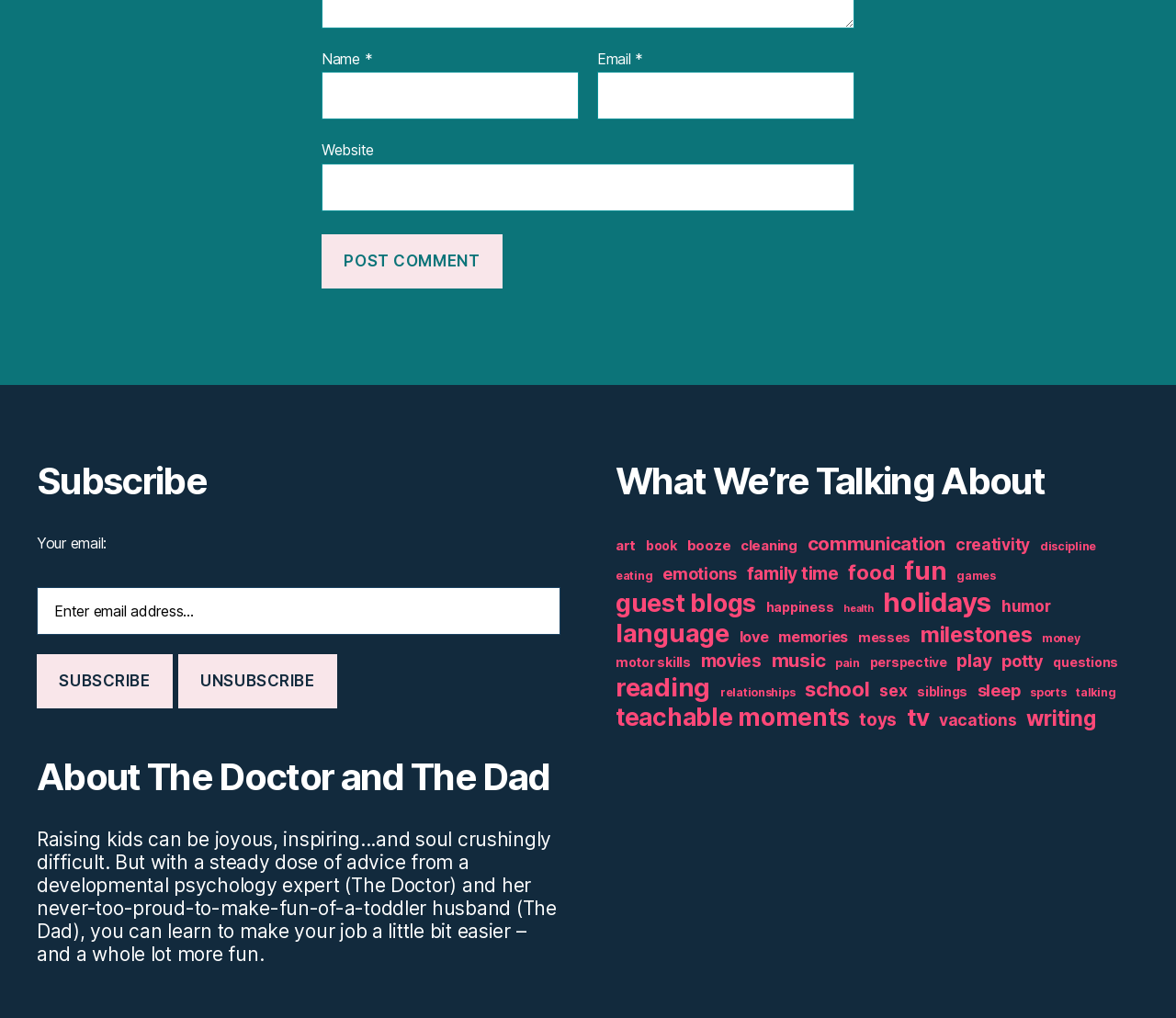How many categories are listed under 'What We’re Talking About'?
Using the visual information from the image, give a one-word or short-phrase answer.

43